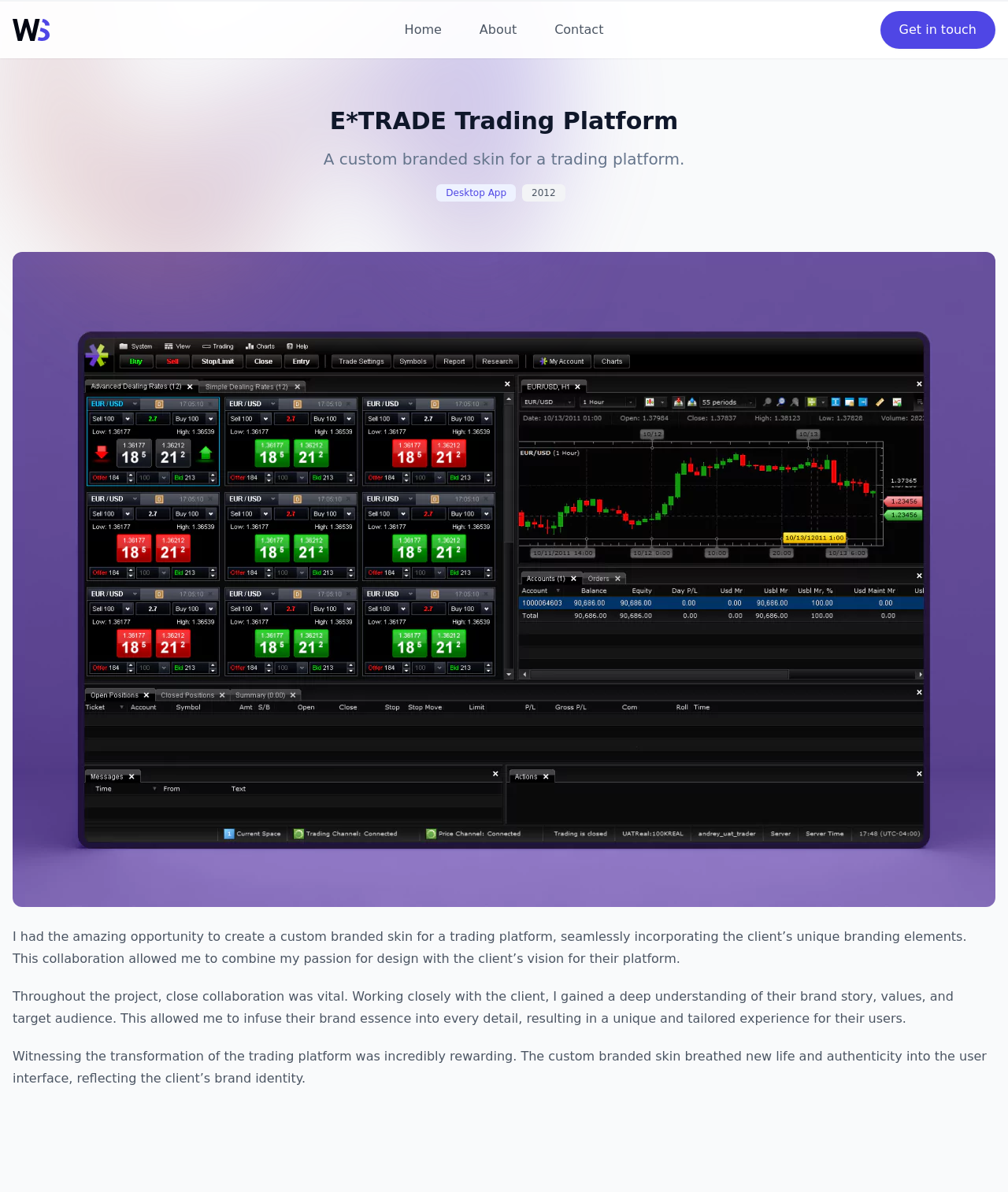Generate the text of the webpage's primary heading.

E*TRADE Trading Platform